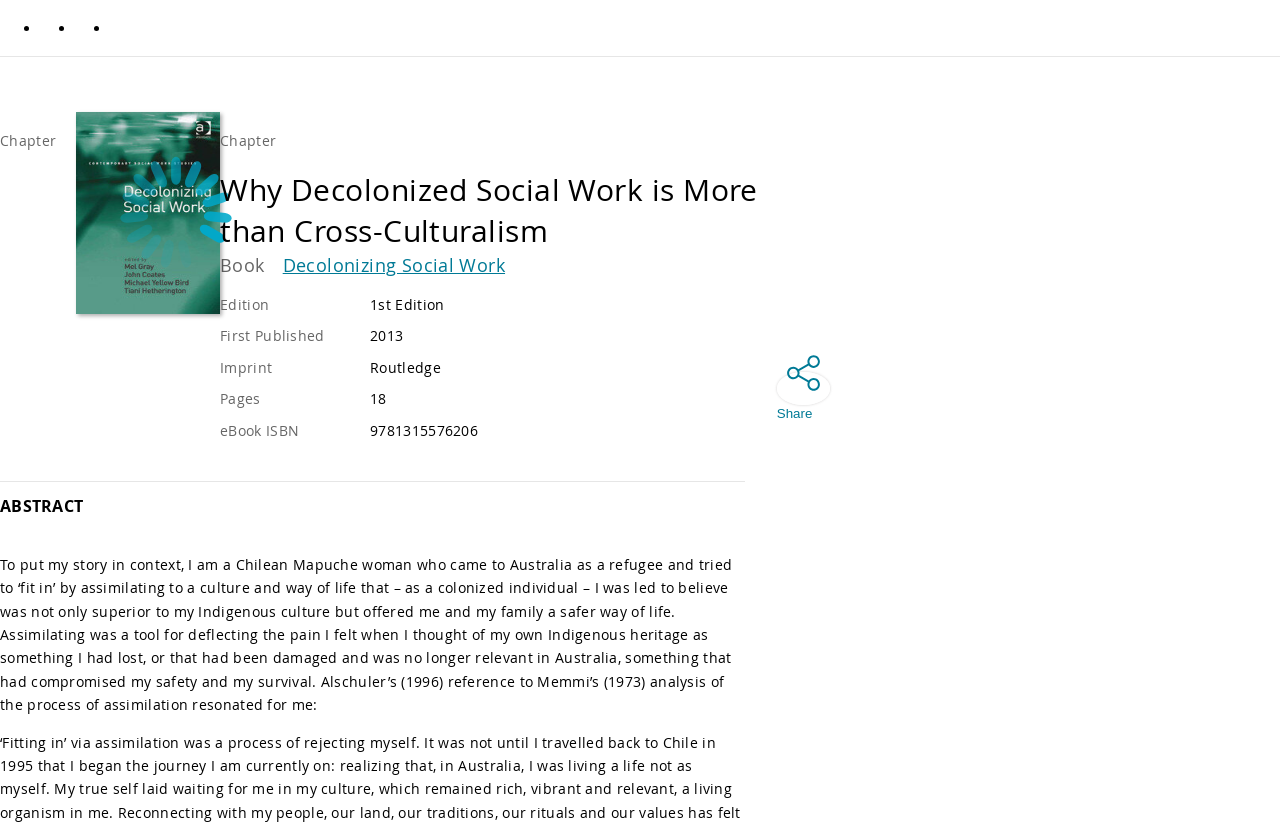Elaborate on the webpage's design and content in a detailed caption.

This webpage appears to be a book description page, specifically for the book "Why Decolonized Social Work is More than Cross-Culturalism". At the top, there is a heading with the book title, accompanied by two images, one of which is a loading icon. Below the heading, there are several lines of text providing book details, including the chapter, book title, edition, publication date, imprint, pages, and eBook ISBN.

On the right side of the page, there is a "Share" button with a dropdown menu. Below the book details, there is a heading labeled "ABSTRACT", followed by a lengthy paragraph of text that appears to be a personal story about the author's experience as a Chilean Mapuche woman who came to Australia as a refugee. The text describes her attempts to assimilate into Australian culture and her reflections on the process of assimilation.

The layout of the page is organized, with clear headings and concise text. The book details are grouped together, making it easy to find specific information. The abstract is separated from the book details, providing a clear distinction between the two sections.